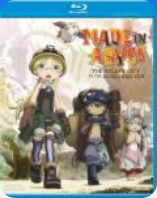Convey a detailed narrative of what is depicted in the image.

The image depicts the Blu-ray cover of "Made In Abyss: The Golden City of the Scorching Sun Complete Collection." Featuring vibrant artwork, the cover showcases the main characters: Riko and Reg, venturing in a fantastical landscape, accompanied by Nanachi. The title, prominently displayed at the top in bold, colorful letters, highlights the anime's adventurous spirit. This collection promises an exciting blend of anime genres such as adventure, drama, and fantasy, immersing viewers in the profound journey of uncovering the mysteries of the Abyss. The Blu-ray is available for a list price of $41.99, and the cover suggests that it’s currently in stock, enticing fans and new viewers alike.